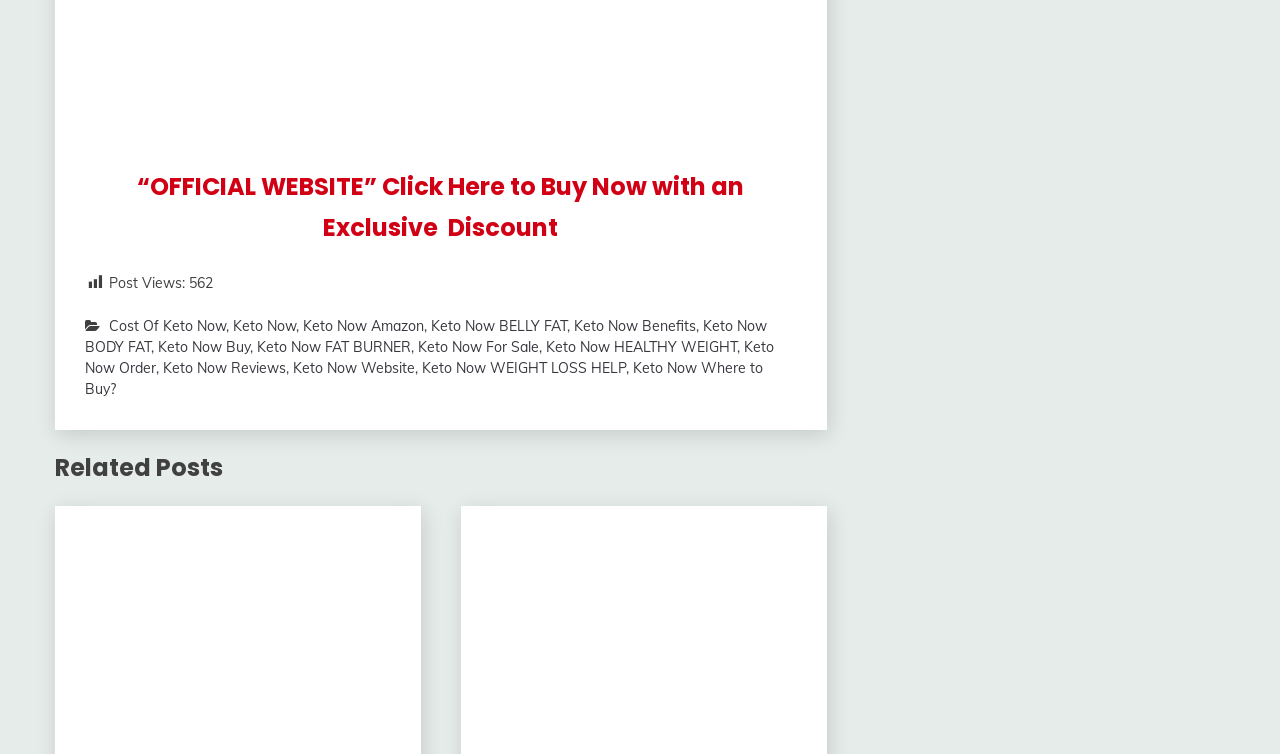Answer the following query concisely with a single word or phrase:
How many post views are there?

562